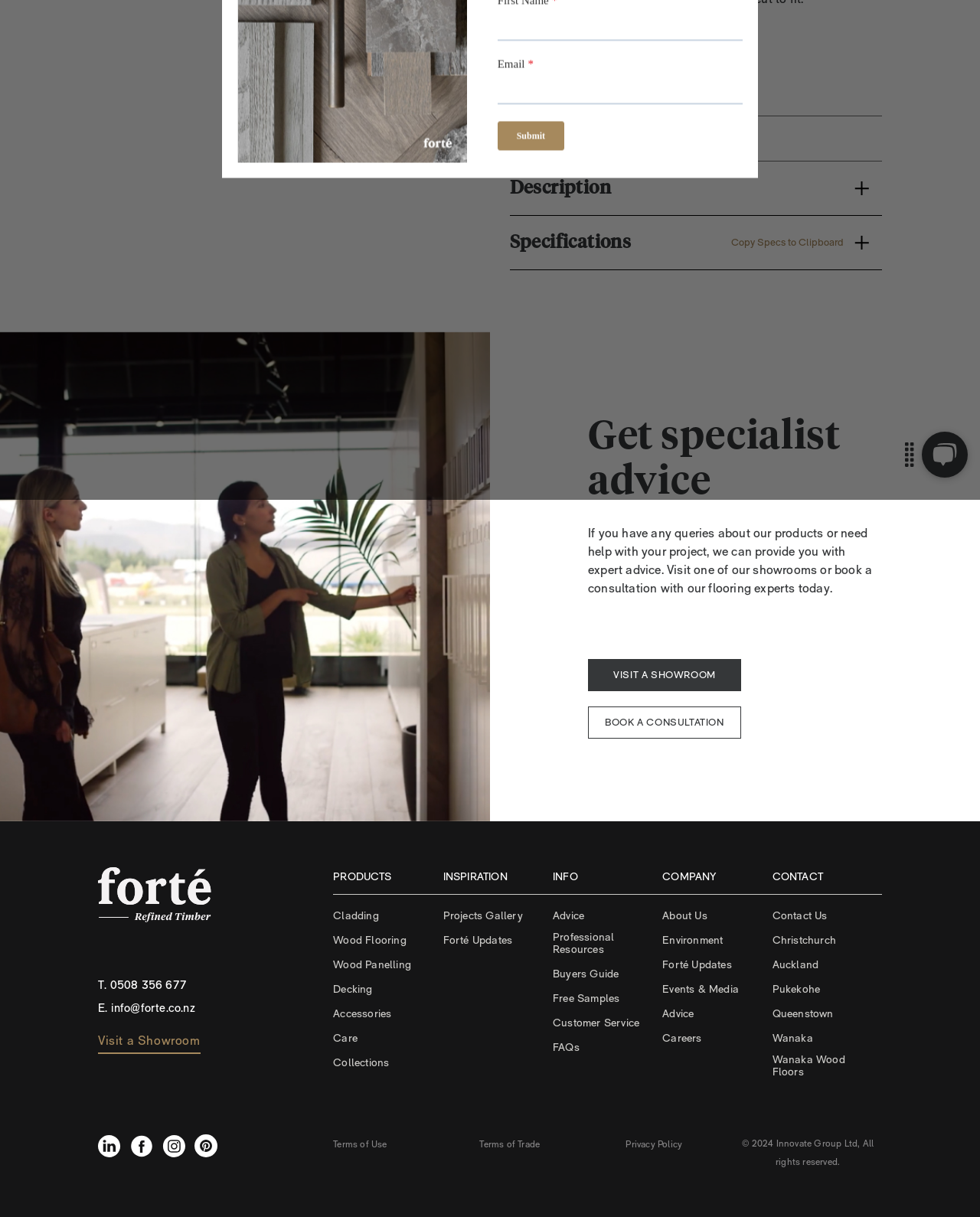Please specify the bounding box coordinates in the format (top-left x, top-left y, bottom-right x, bottom-right y), with values ranging from 0 to 1. Identify the bounding box for the UI component described as follows: Advice

[0.676, 0.828, 0.708, 0.838]